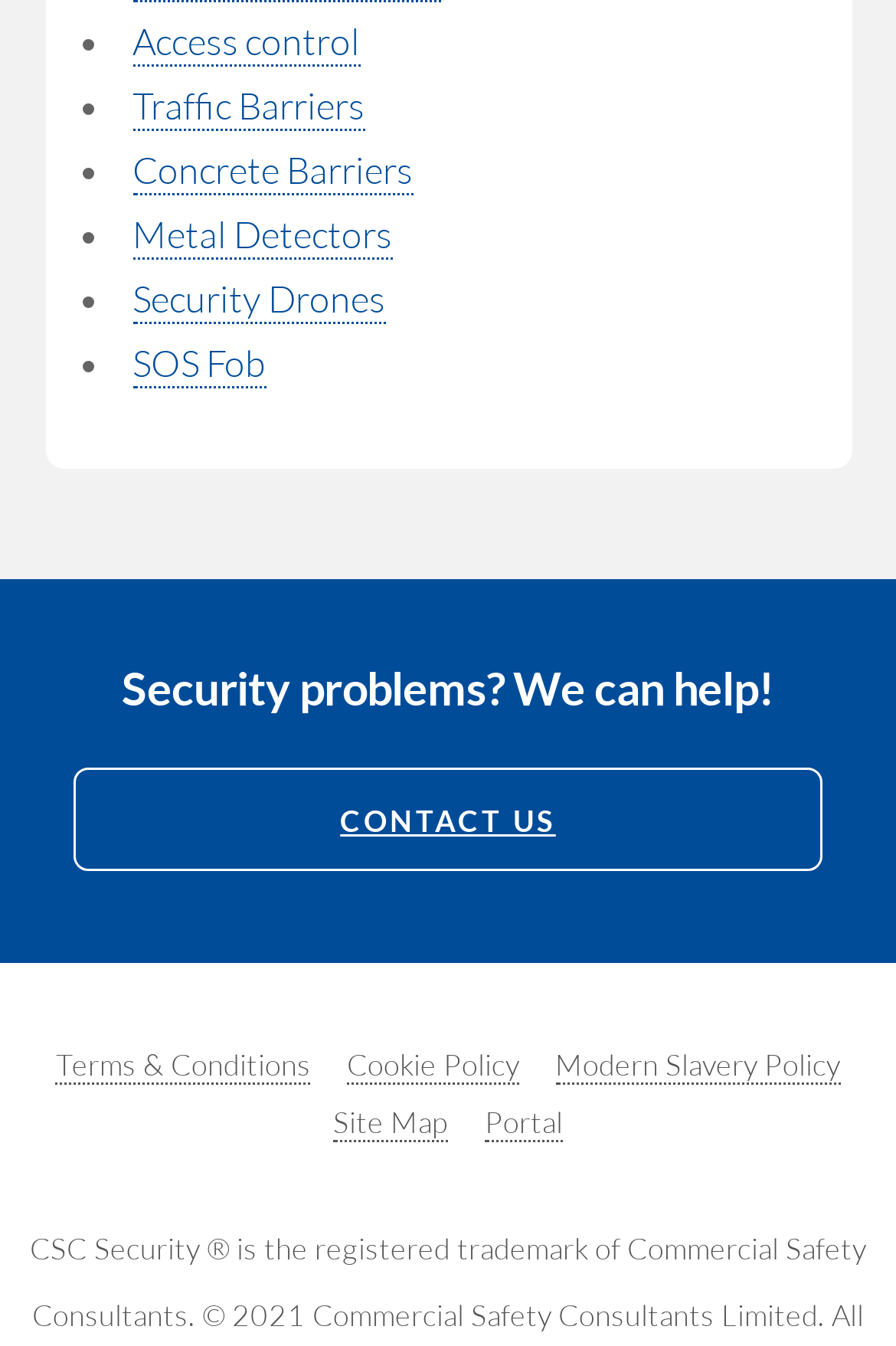Please give a succinct answer using a single word or phrase:
How many security-related links are listed?

7